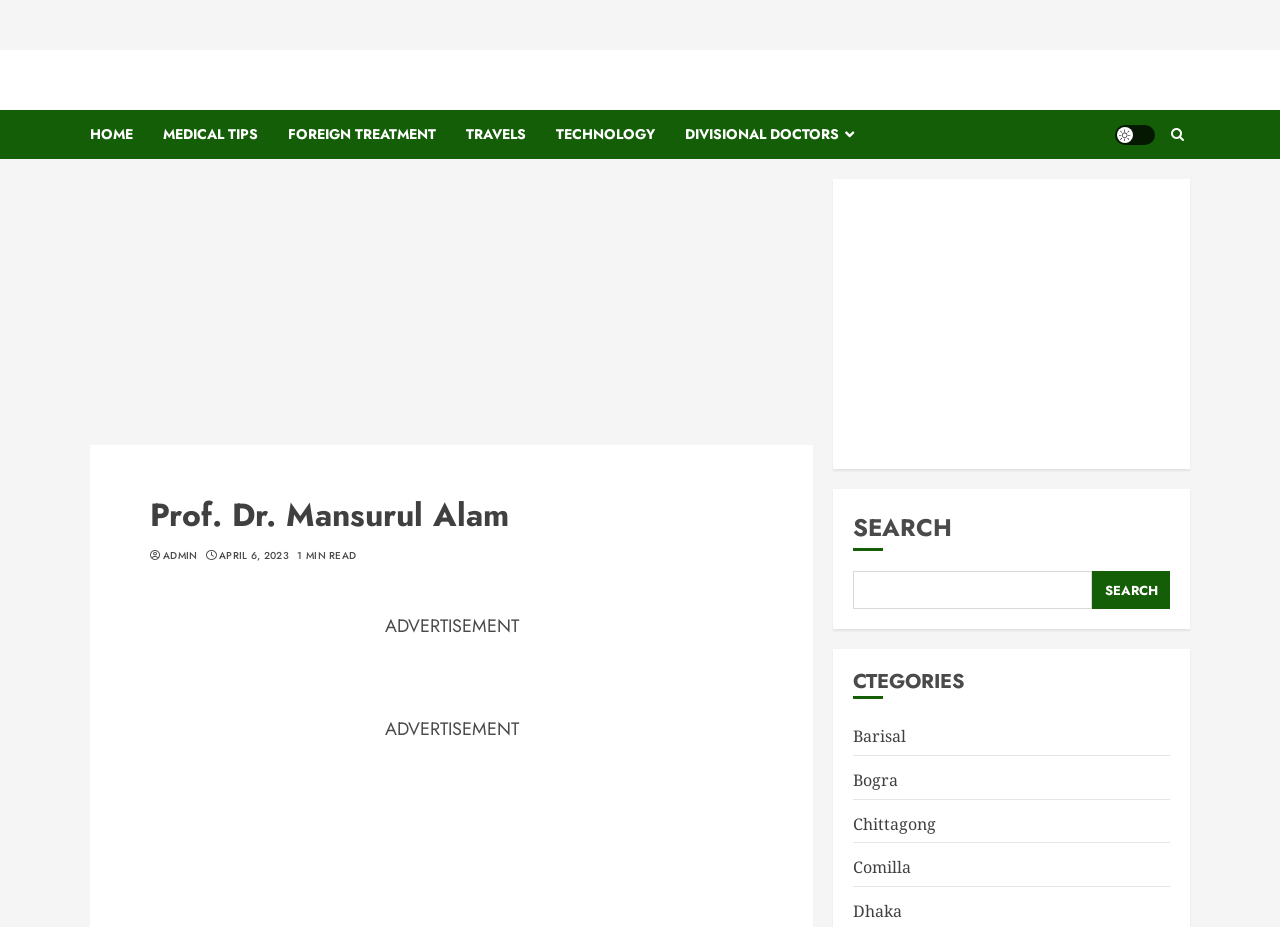Please identify the bounding box coordinates of the element's region that should be clicked to execute the following instruction: "search for a doctor". The bounding box coordinates must be four float numbers between 0 and 1, i.e., [left, top, right, bottom].

[0.667, 0.616, 0.853, 0.657]